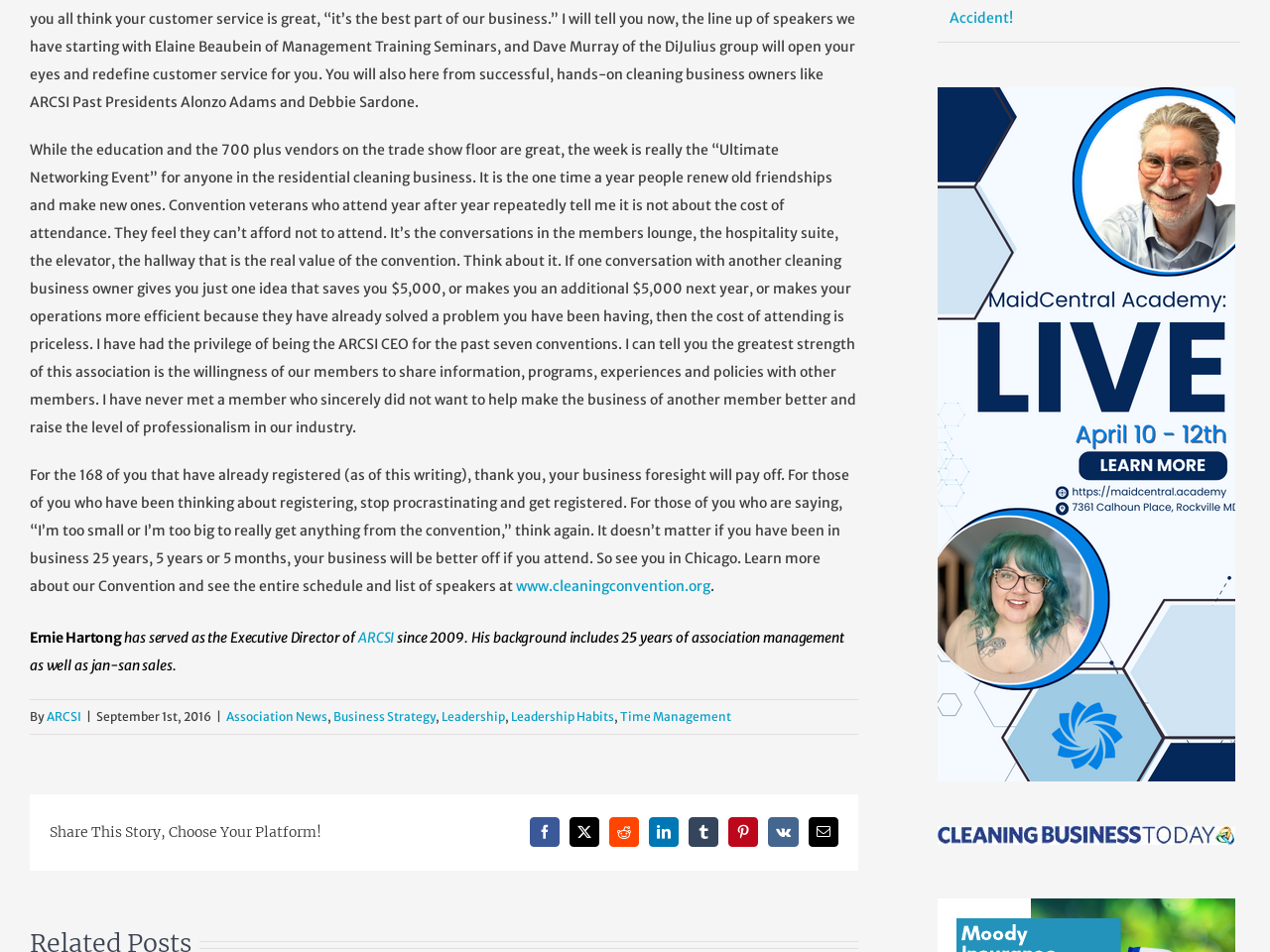Identify the bounding box coordinates for the UI element described as: "Facebook". The coordinates should be provided as four floats between 0 and 1: [left, top, right, bottom].

[0.859, 0.599, 0.883, 0.63]